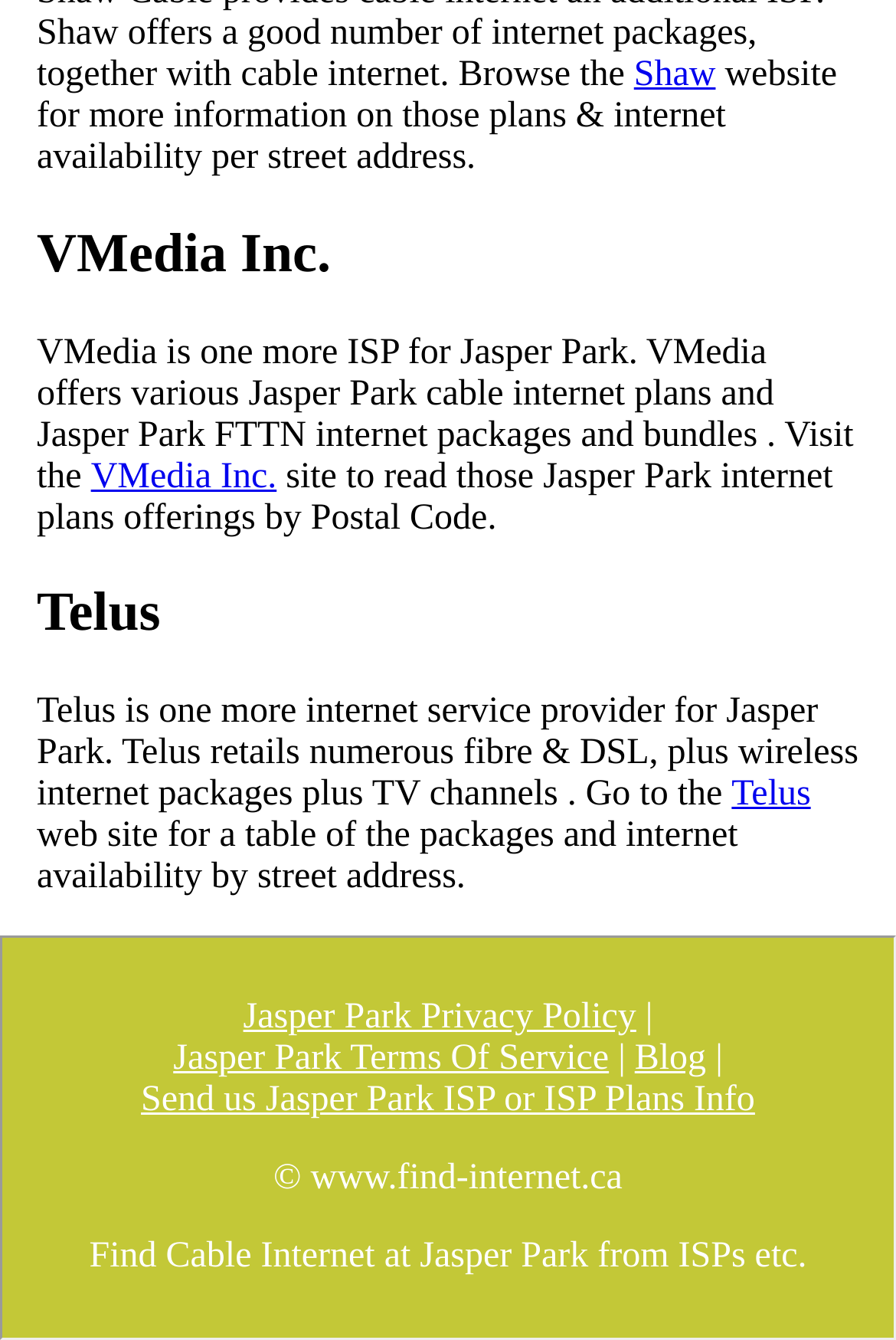Please provide a short answer using a single word or phrase for the question:
How many ISPs are mentioned on this webpage?

2